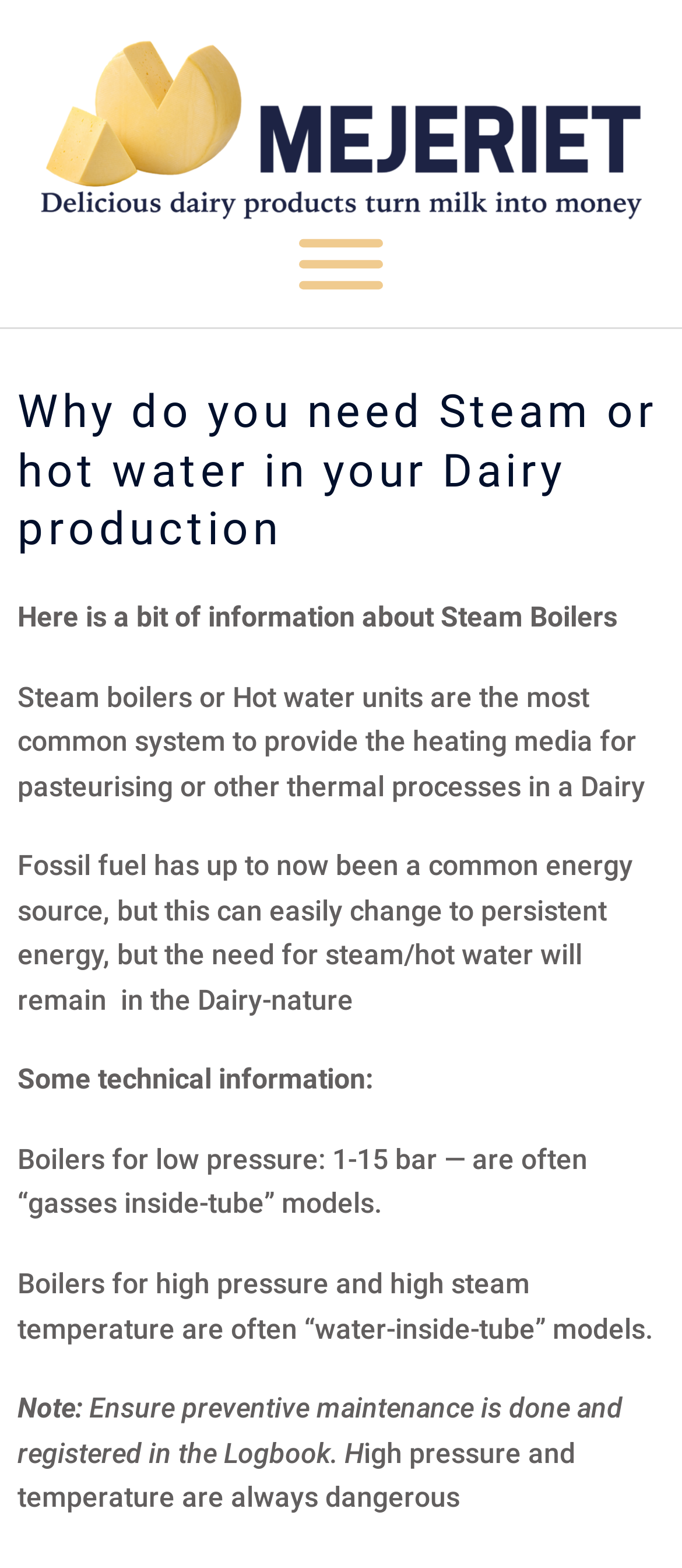What is the common energy source for steam boilers? Using the information from the screenshot, answer with a single word or phrase.

Fossil fuel